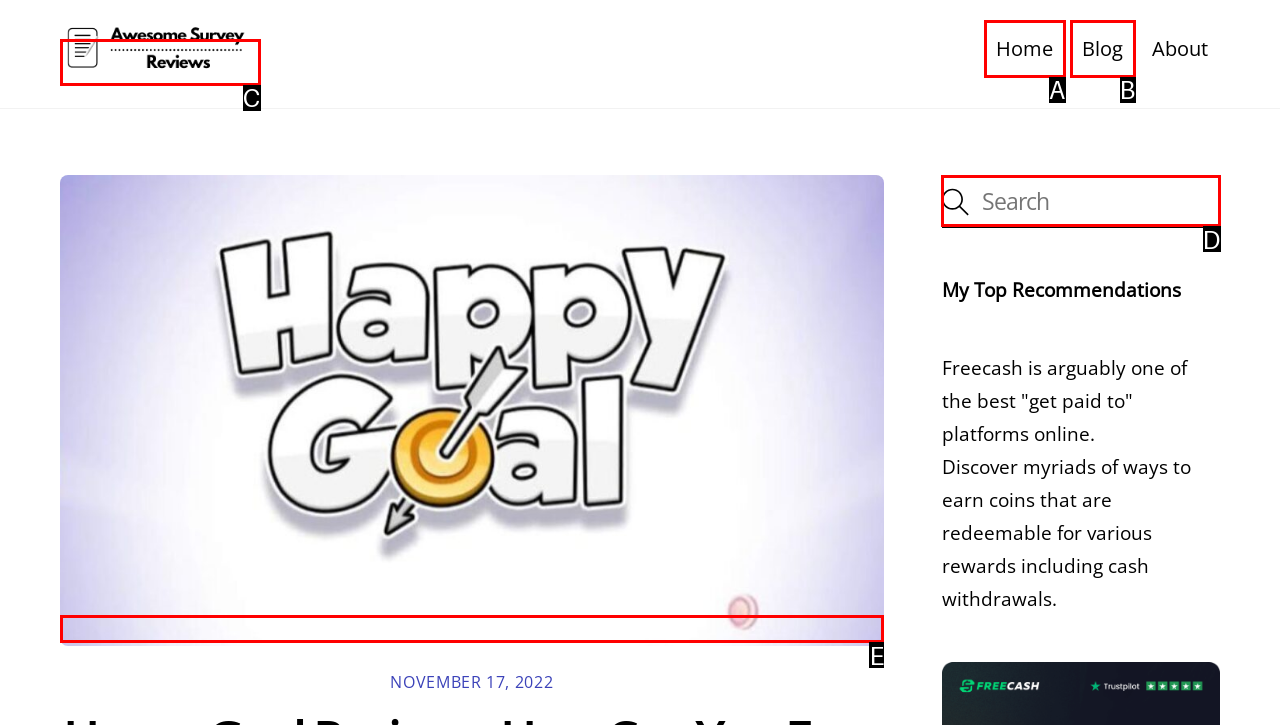Tell me which option best matches the description: title="Awesome Survey Reviews"
Answer with the option's letter from the given choices directly.

C